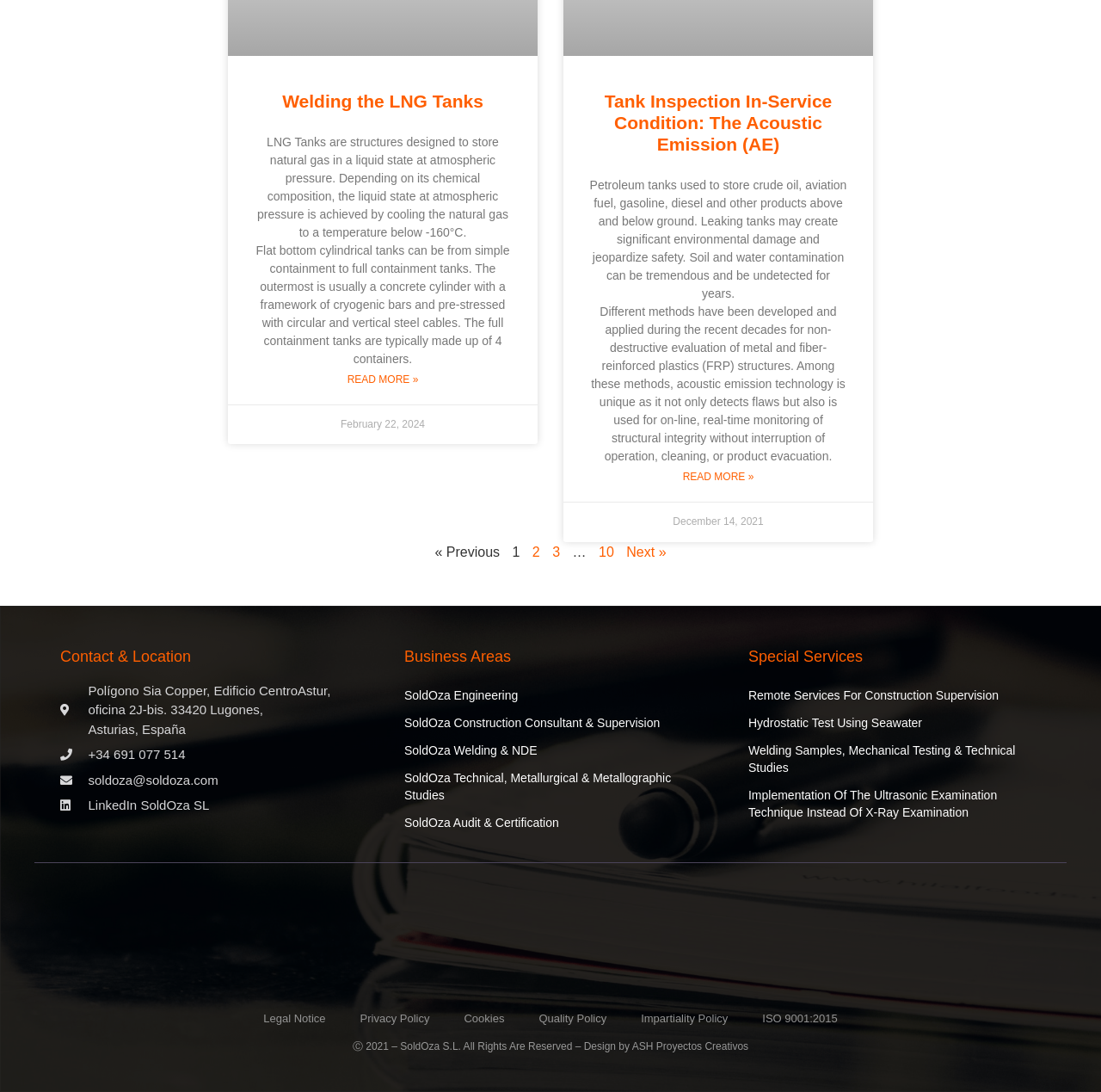Identify the bounding box for the UI element that is described as follows: "ASH Proyectos Creativos".

[0.574, 0.952, 0.68, 0.963]